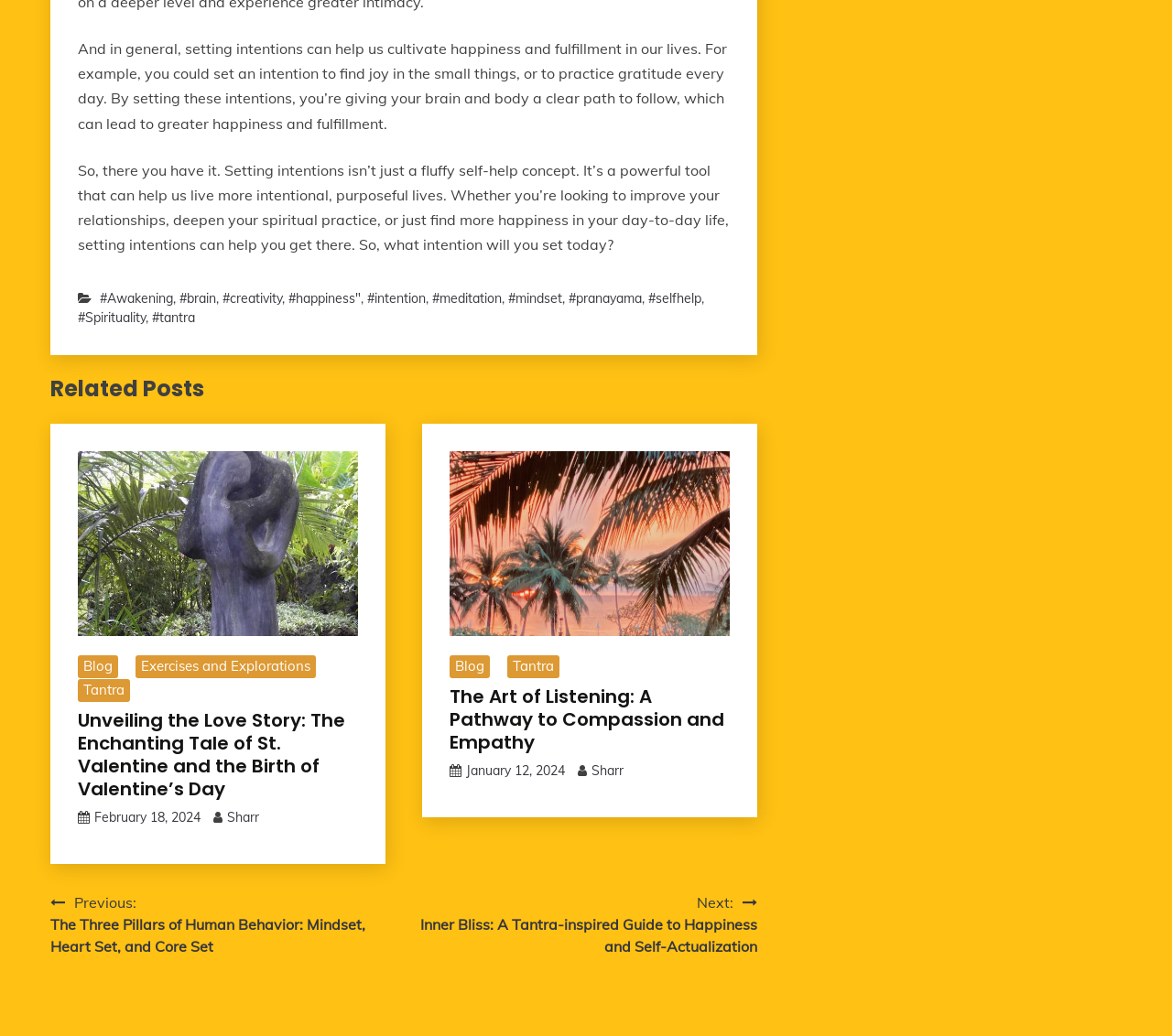Find the bounding box of the UI element described as follows: "Sharr".

[0.194, 0.781, 0.221, 0.797]